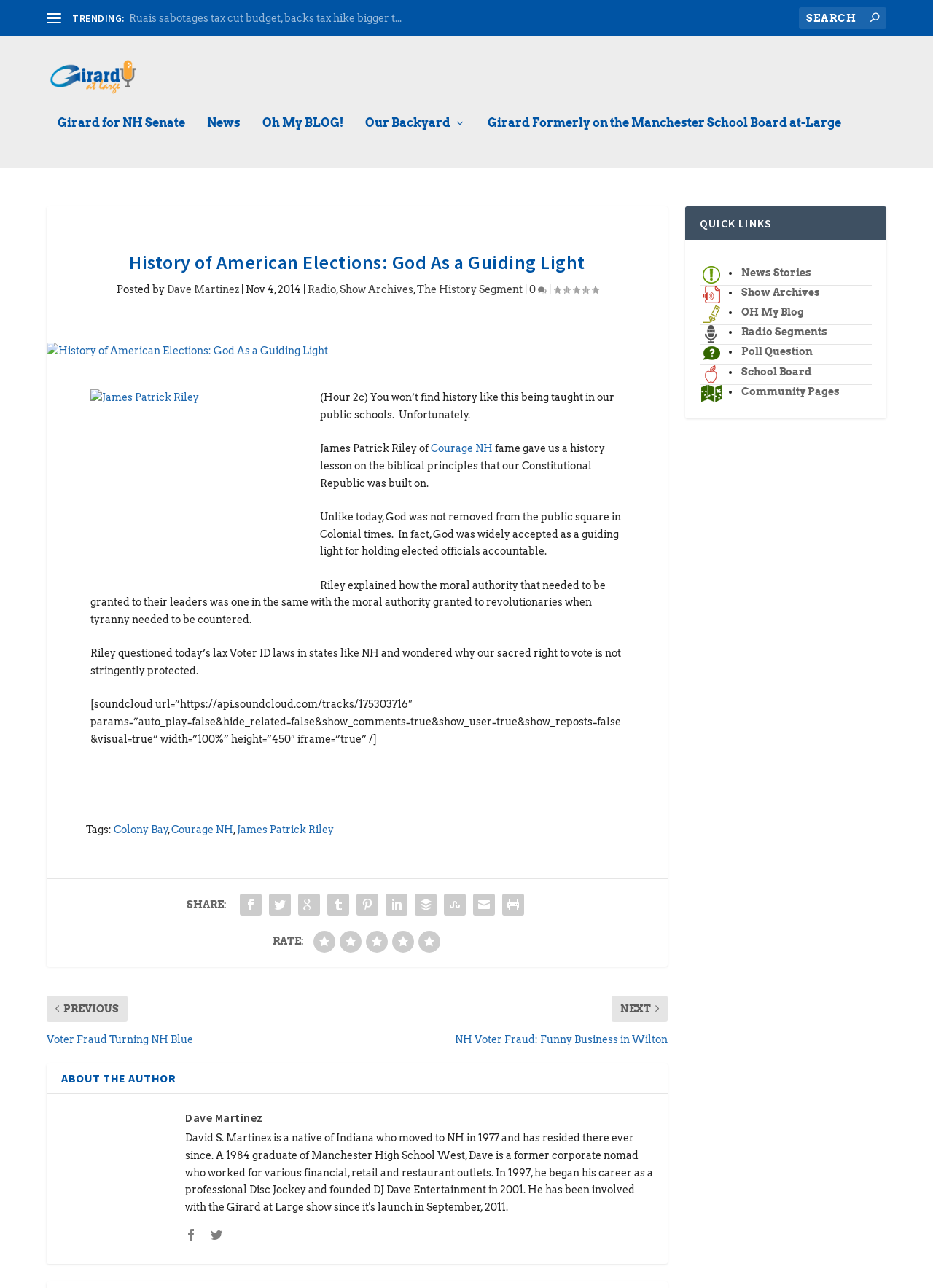Generate a thorough caption that explains the contents of the webpage.

This webpage is about the history of American elections, with a focus on the role of God as a guiding light. The page is divided into several sections, with a prominent article taking up most of the space. 

At the top of the page, there is a search bar located on the right side, accompanied by a button with a magnifying glass icon. Below the search bar, there are several links to other sections of the website, including "Girard for NH Senate", "News", "Oh My BLOG!", and "Our Backyard". 

The main article is titled "History of American Elections: God As a Guiding Light" and is written by Dave Martinez. The article is accompanied by an image of James Patrick Riley, who is mentioned in the text. The article discusses how God was not removed from the public square in Colonial times and how the moral authority granted to leaders was one in the same with the moral authority granted to revolutionaries when tyranny needed to be countered. 

Below the article, there are several social media sharing links, including Facebook, Twitter, and LinkedIn. There is also a rating system, where users can rate the article from 1 to 5. 

On the right side of the page, there is a section titled "QUICK LINKS" with links to "News Stories", "Show Archives", "OH My Blog", "Radio Segments", "Poll Question", and "School Board". 

At the bottom of the page, there is a section titled "ABOUT THE AUTHOR" with a brief description of Dave Martinez, accompanied by social media links.